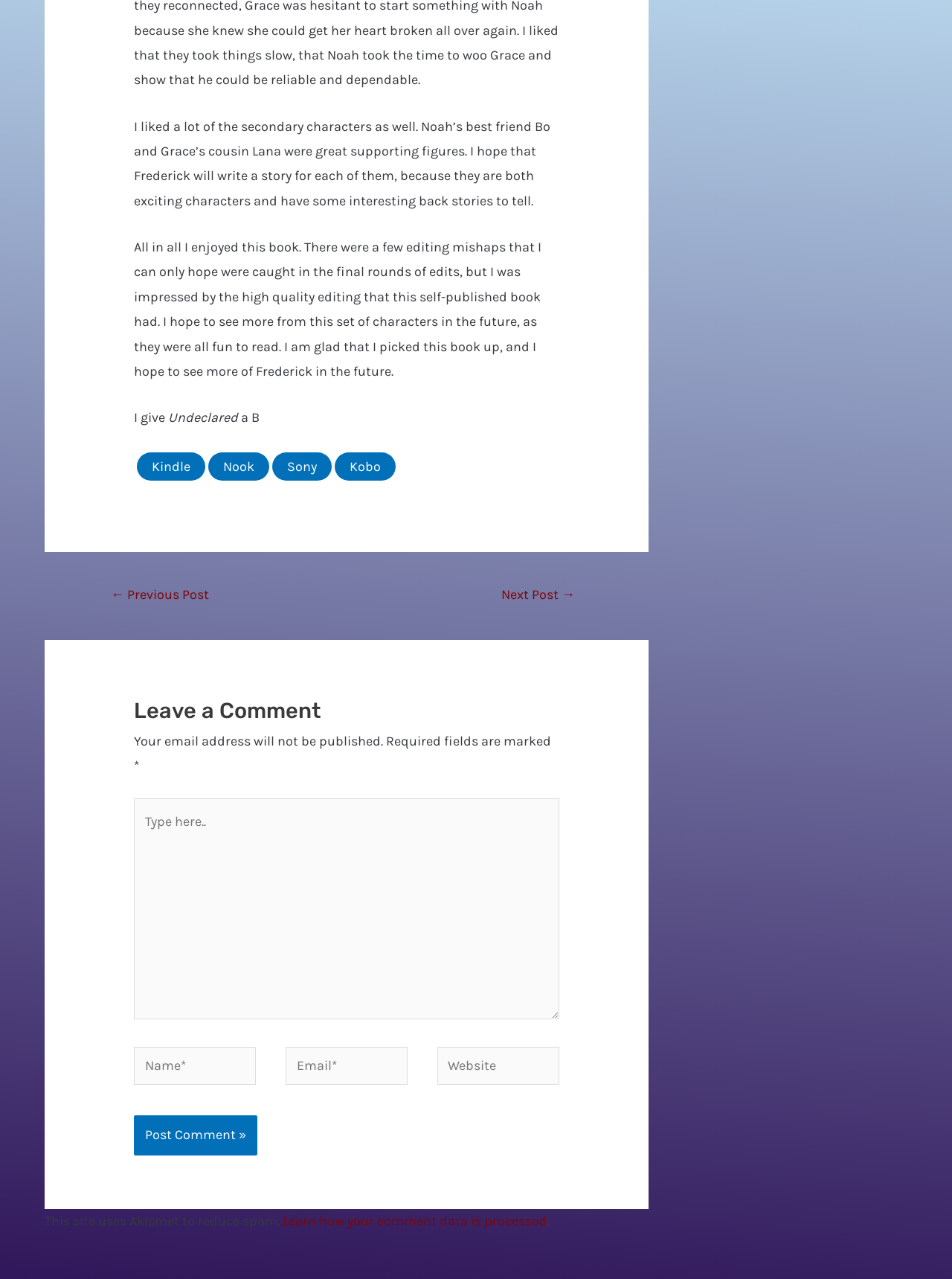Locate the bounding box coordinates of the clickable area needed to fulfill the instruction: "Post a comment".

[0.141, 0.872, 0.27, 0.903]